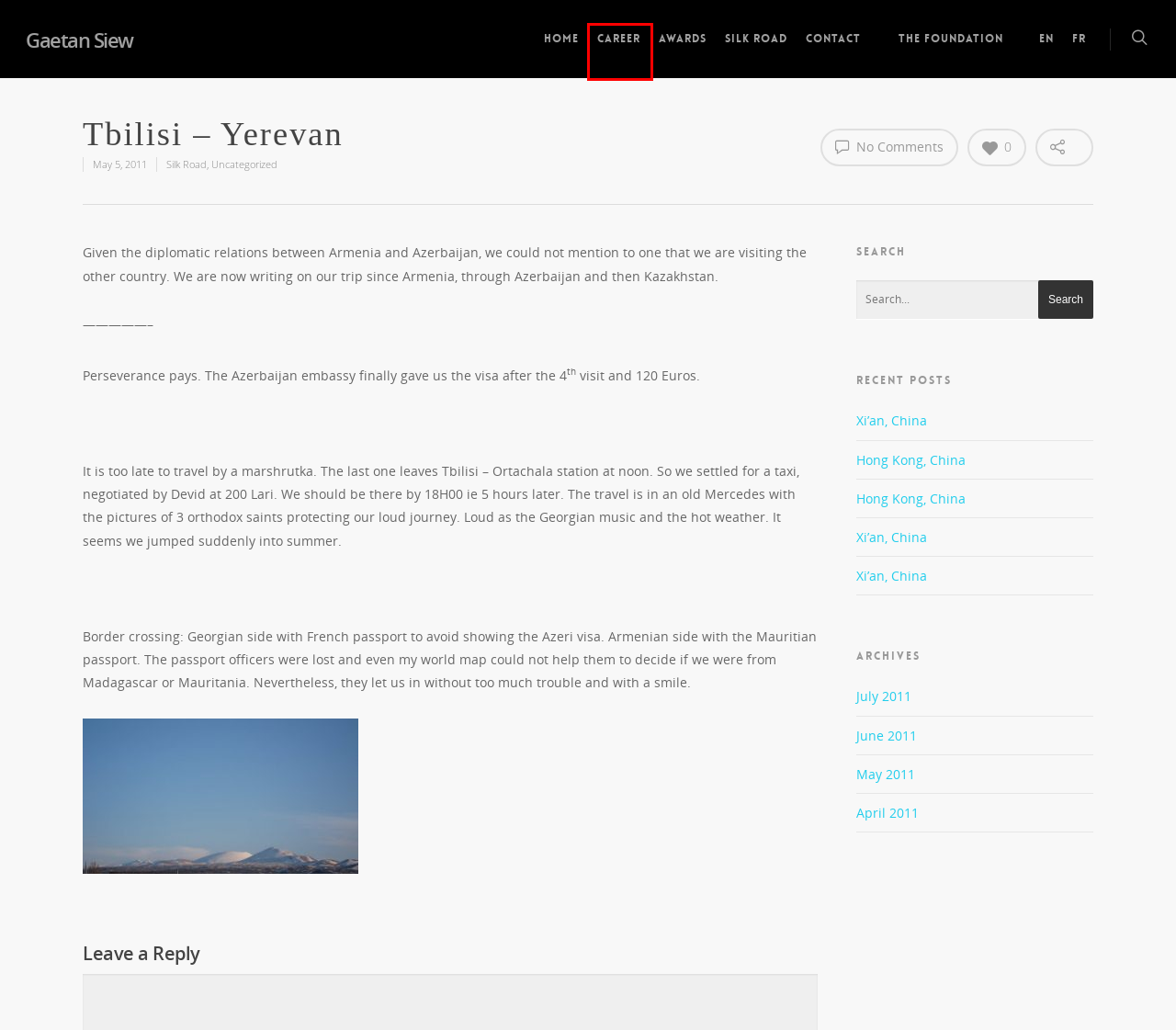A screenshot of a webpage is given, featuring a red bounding box around a UI element. Please choose the webpage description that best aligns with the new webpage after clicking the element in the bounding box. These are the descriptions:
A. Awards |  Gaetan Siew
B. Career |  Gaetan Siew
C. Hong Kong, China |  Gaetan Siew
D. Silk Road |  Gaetan Siew
E. Uncategorized |  Gaetan Siew
F. May | 2011 |  Gaetan Siew
G. April | 2011 |  Gaetan Siew
H. Contact |  Gaetan Siew

B